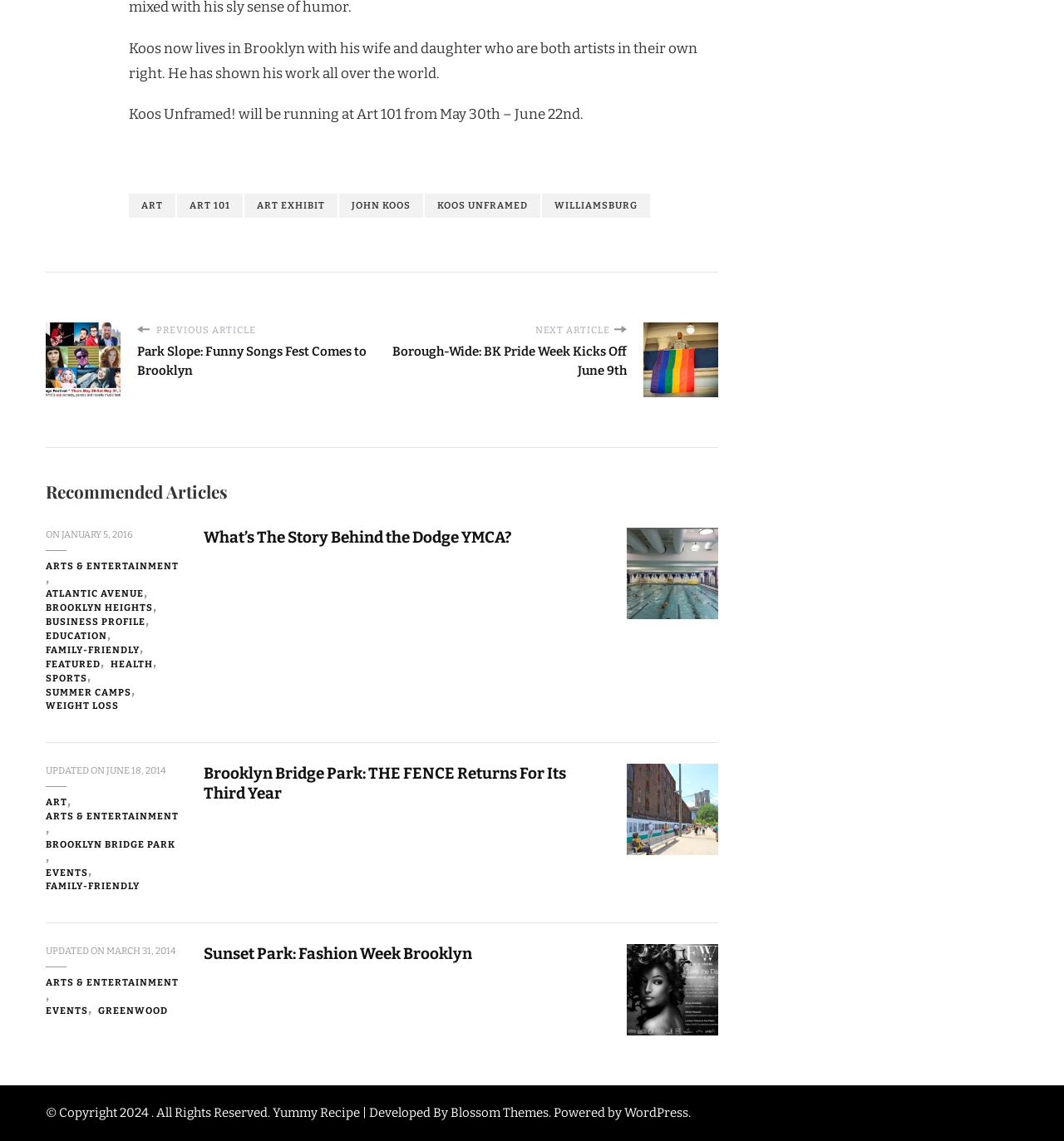Predict the bounding box for the UI component with the following description: "Family-Friendly".

[0.043, 0.564, 0.139, 0.576]